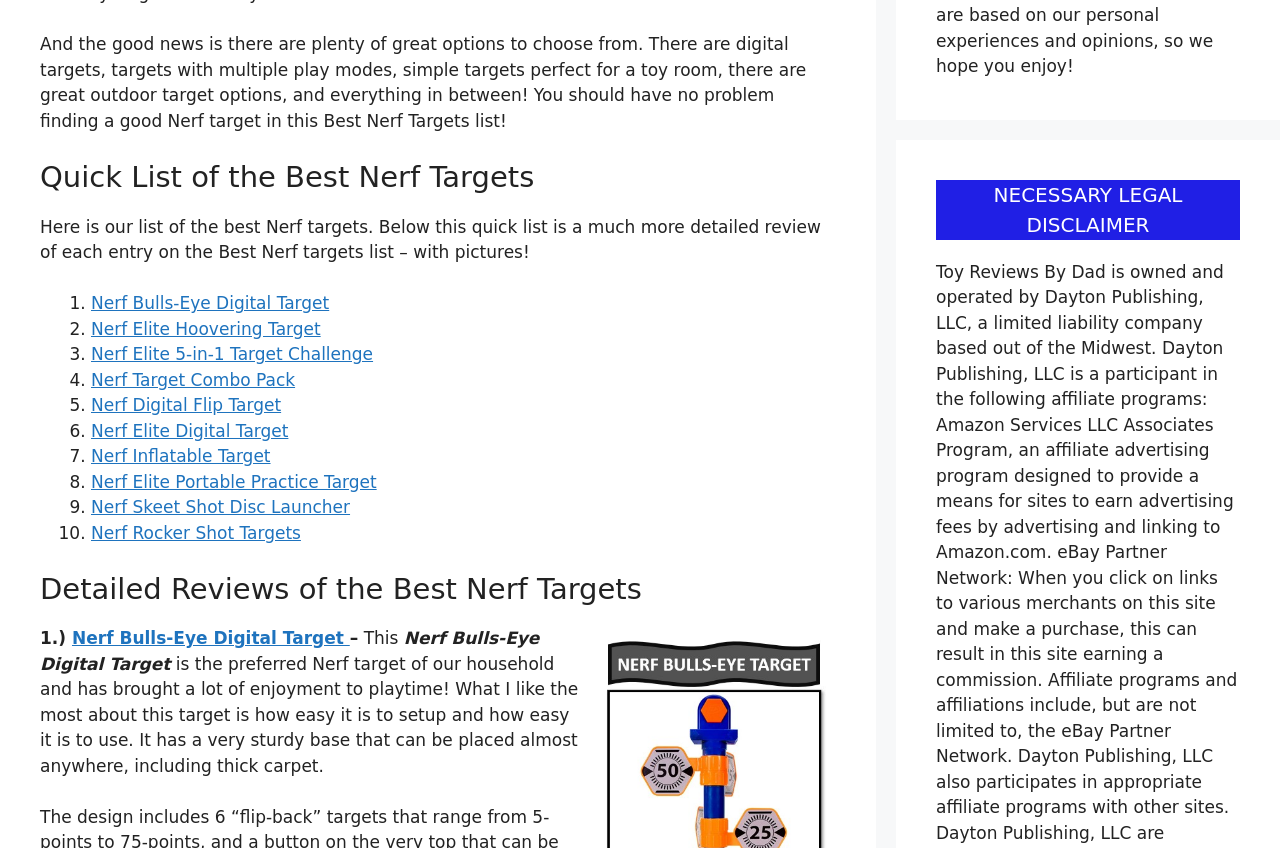Select the bounding box coordinates of the element I need to click to carry out the following instruction: "Click on the 'Nerf Digital Flip Target' link".

[0.071, 0.466, 0.22, 0.489]